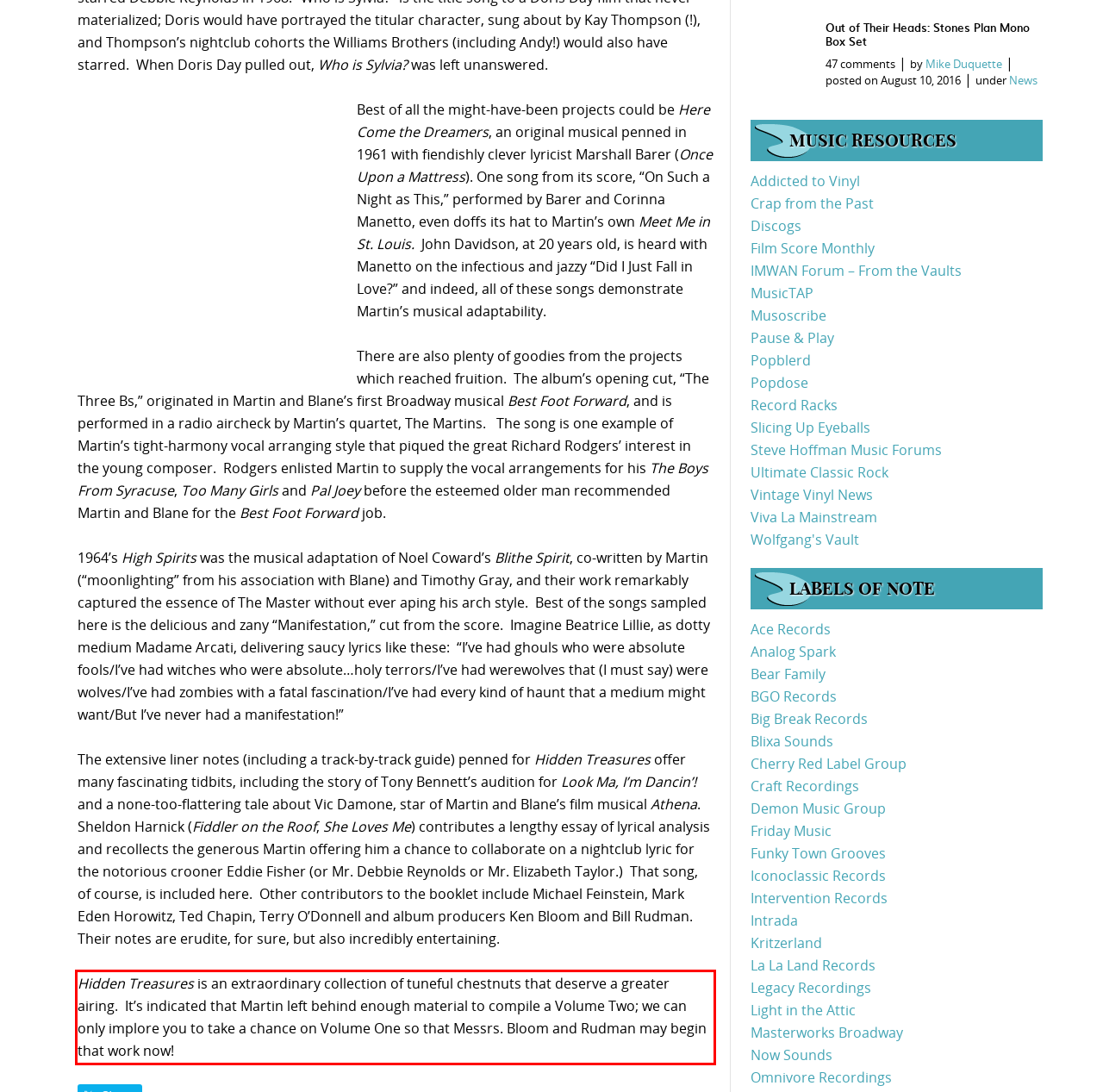You are provided with a screenshot of a webpage that includes a UI element enclosed in a red rectangle. Extract the text content inside this red rectangle.

Hidden Treasures is an extraordinary collection of tuneful chestnuts that deserve a greater airing. It’s indicated that Martin left behind enough material to compile a Volume Two; we can only implore you to take a chance on Volume One so that Messrs. Bloom and Rudman may begin that work now!